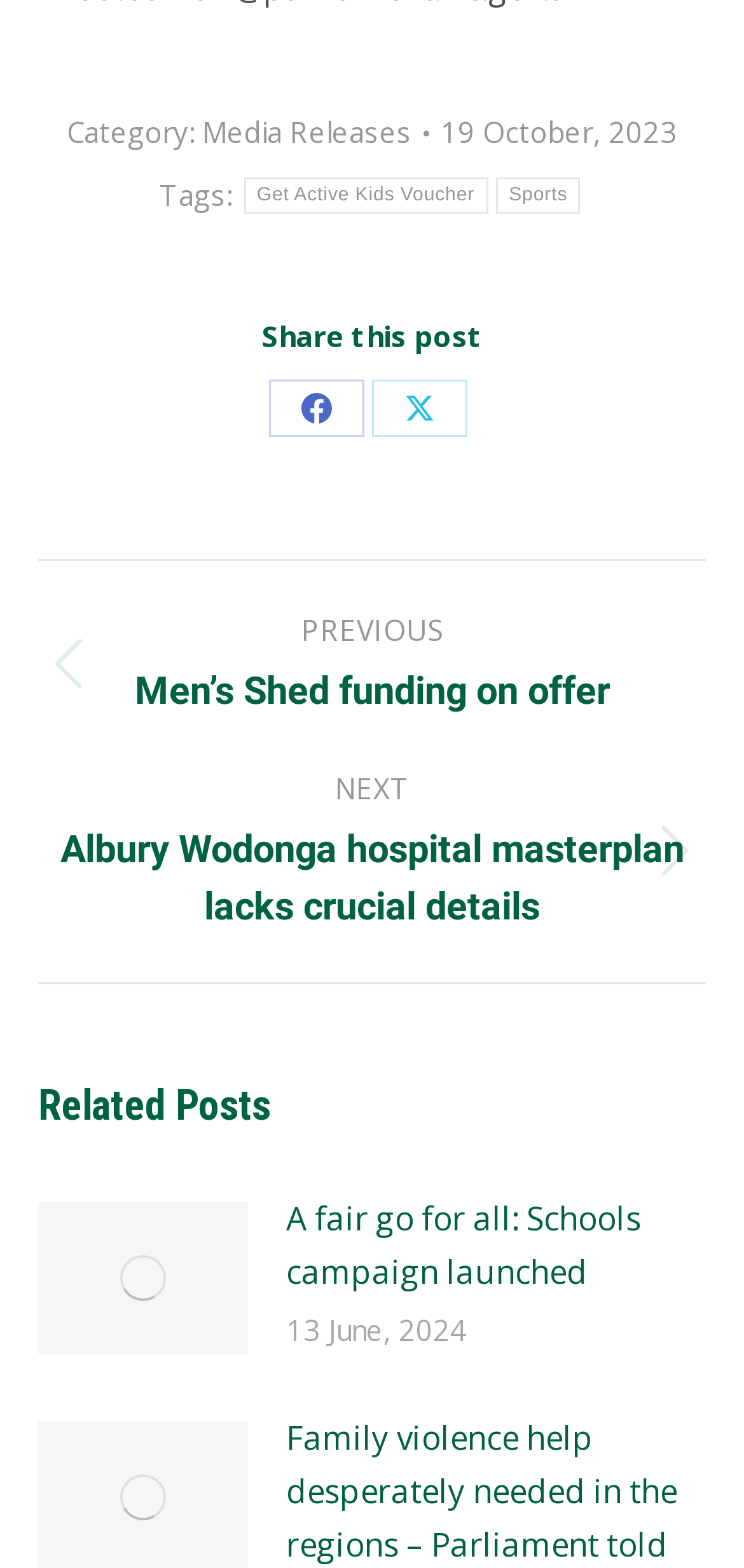Bounding box coordinates should be in the format (top-left x, top-left y, bottom-right x, bottom-right y) and all values should be floating point numbers between 0 and 1. Determine the bounding box coordinate for the UI element described as: aria-label="Post image"

[0.051, 0.766, 0.333, 0.864]